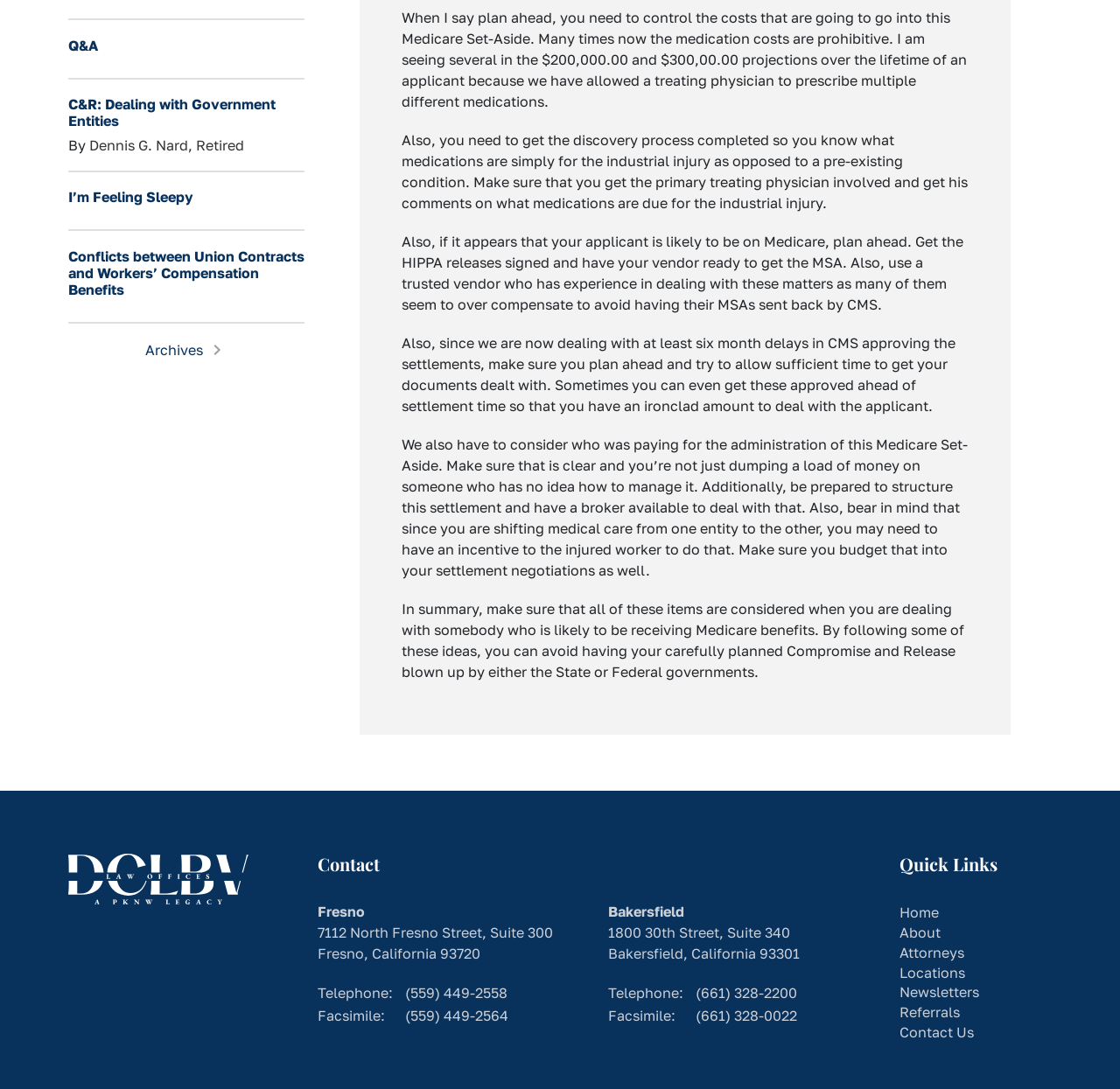What are the two office locations mentioned?
Using the visual information, respond with a single word or phrase.

Fresno and Bakersfield